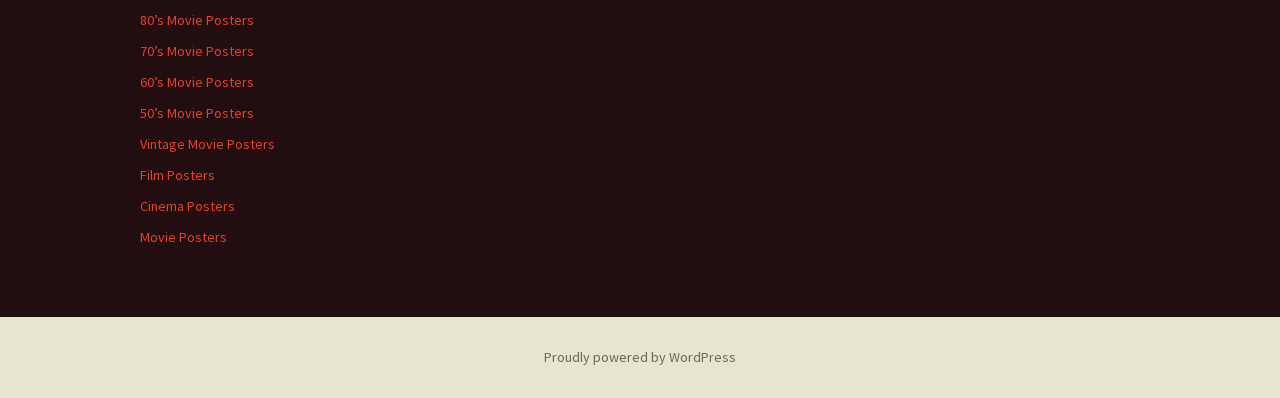Determine the bounding box coordinates of the clickable region to follow the instruction: "browse film posters".

[0.109, 0.417, 0.168, 0.462]